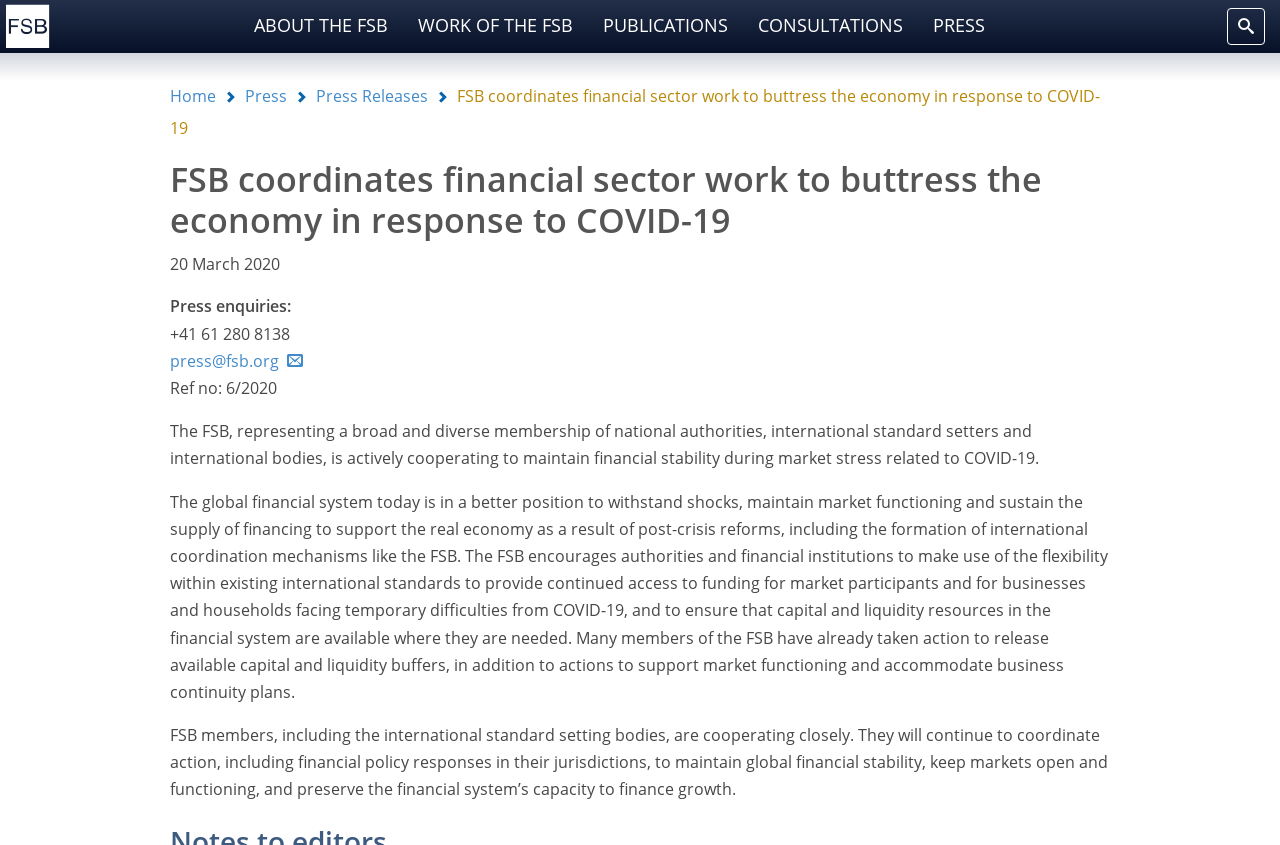Bounding box coordinates are specified in the format (top-left x, top-left y, bottom-right x, bottom-right y). All values are floating point numbers bounded between 0 and 1. Please provide the bounding box coordinate of the region this sentence describes: About the FSB

[0.186, 0.0, 0.314, 0.053]